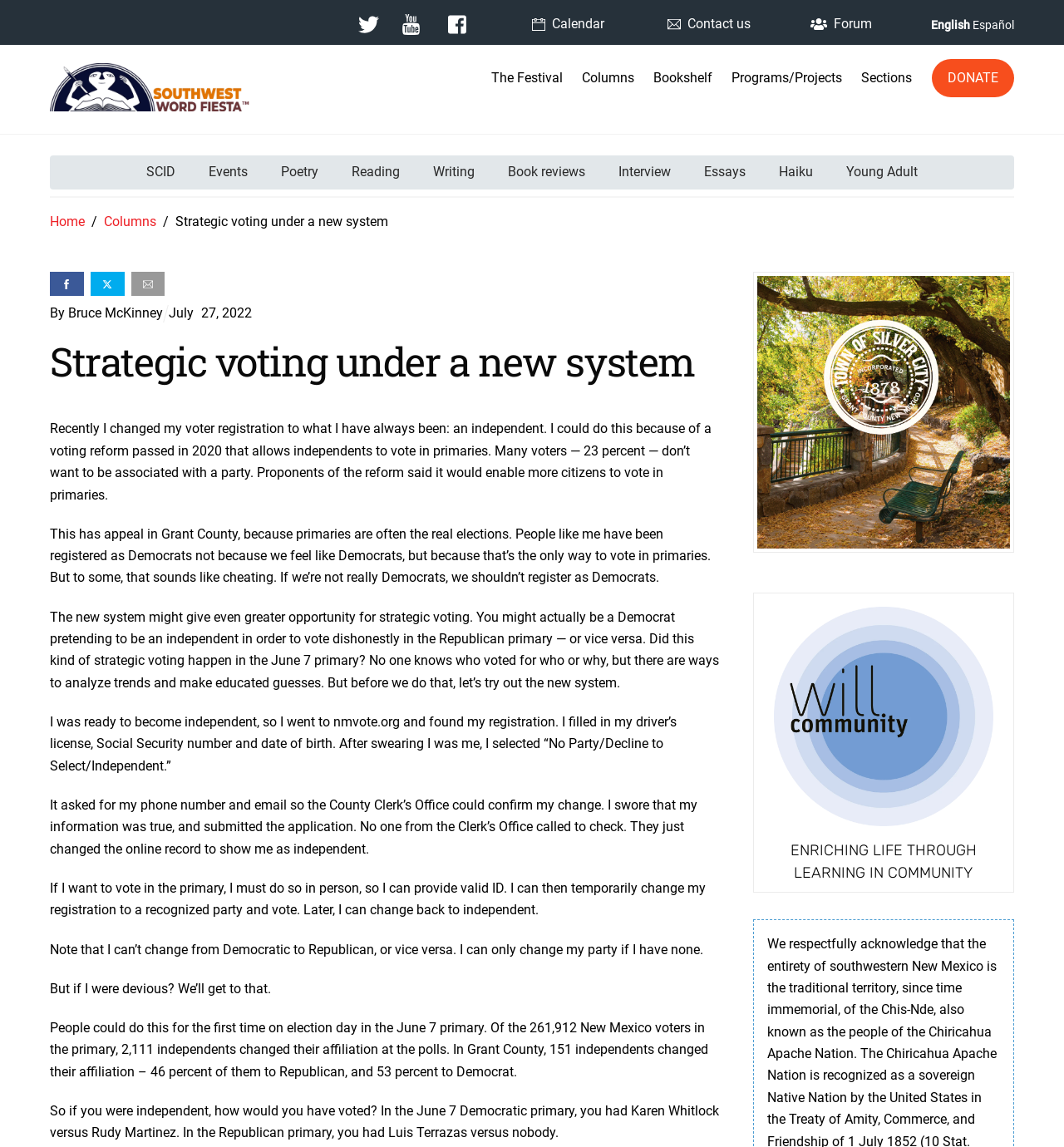Determine the bounding box coordinates of the section I need to click to execute the following instruction: "Click the 'DONATE' link". Provide the coordinates as four float numbers between 0 and 1, i.e., [left, top, right, bottom].

[0.875, 0.051, 0.953, 0.084]